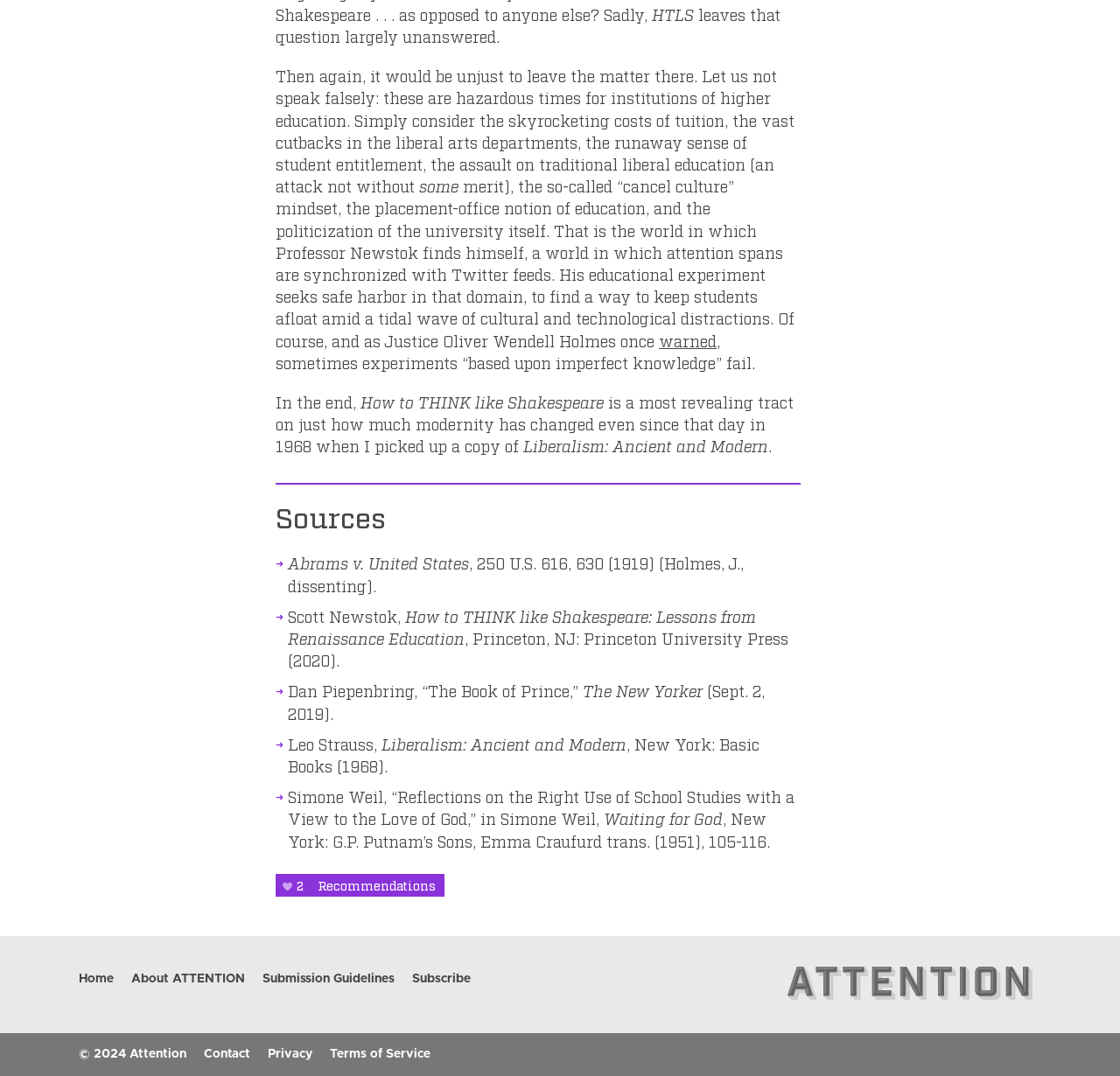Kindly determine the bounding box coordinates for the clickable area to achieve the given instruction: "Click on '2 Recommendations'".

[0.246, 0.812, 0.397, 0.833]